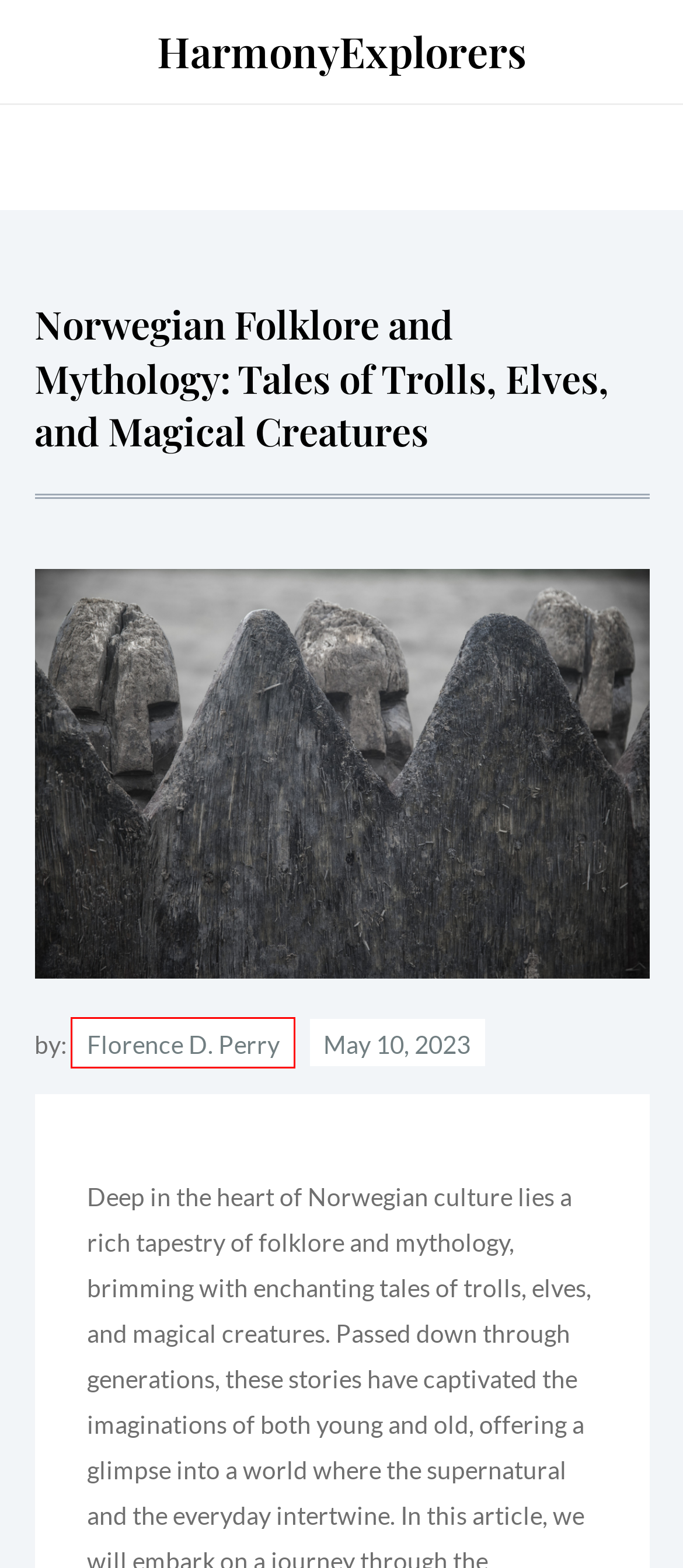You are given a screenshot of a webpage with a red rectangle bounding box around an element. Choose the best webpage description that matches the page after clicking the element in the bounding box. Here are the candidates:
A. Art and Culture Archives - HarmonyExplorers
B. Blog Archives - HarmonyExplorers
C. Oslo: Where Nature, Culture, and Scandinavian Modernity Collide in Harmony
D. Best Carpet Cleaning Companies & Services List — Carpetoz | Reviews 2023
E. Florence D. Perry, Author at HarmonyExplorers
F. Abstract Art's Purple Charm: Exploring the Aesthetics of the Enigmatic Hue
G. Discovering Art and Nature: From Carpet Cleaning to Impressionism and Oceanic Wonders
H. Nature and Science Archives - HarmonyExplorers

E